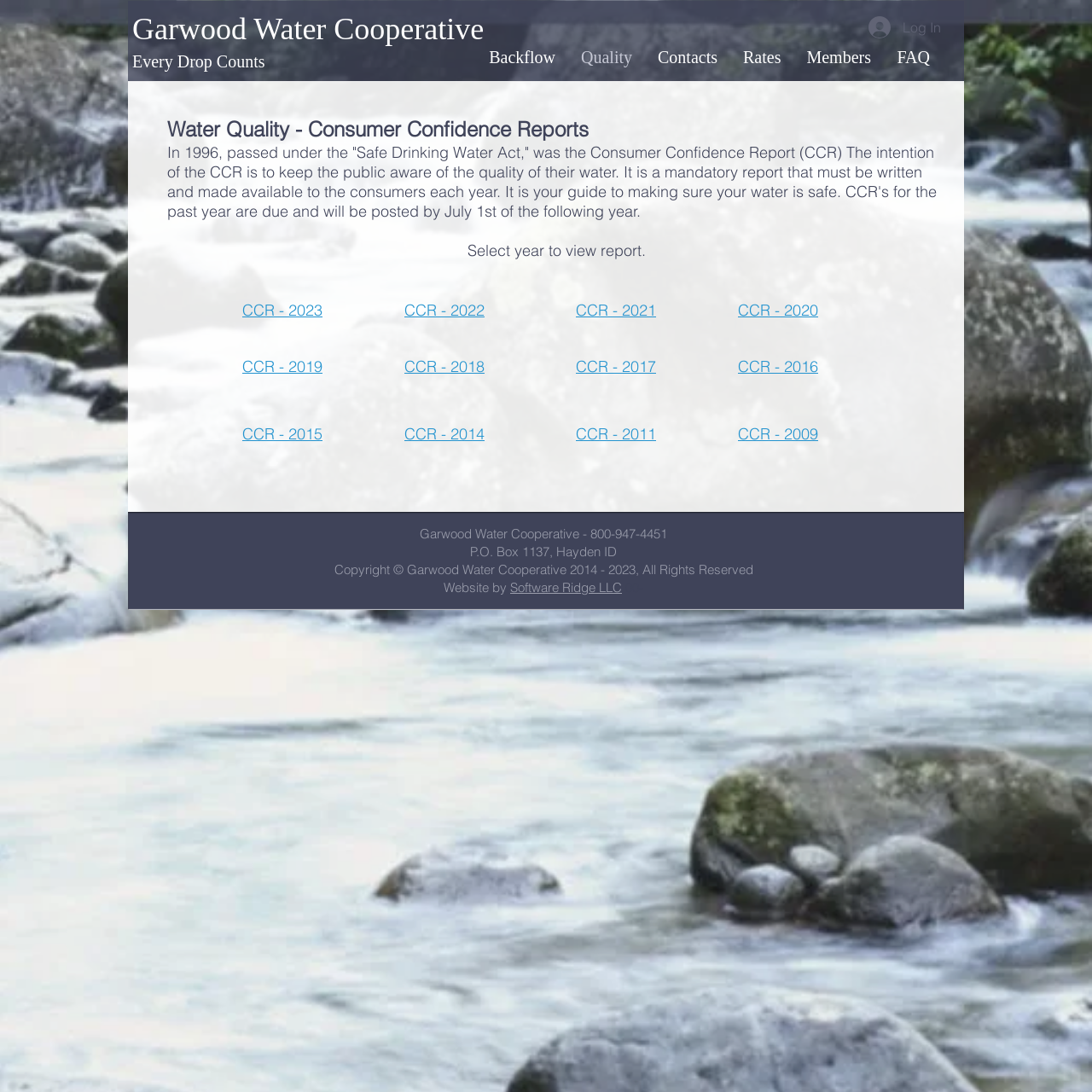Predict the bounding box of the UI element based on this description: "Contacts".

[0.591, 0.036, 0.669, 0.07]